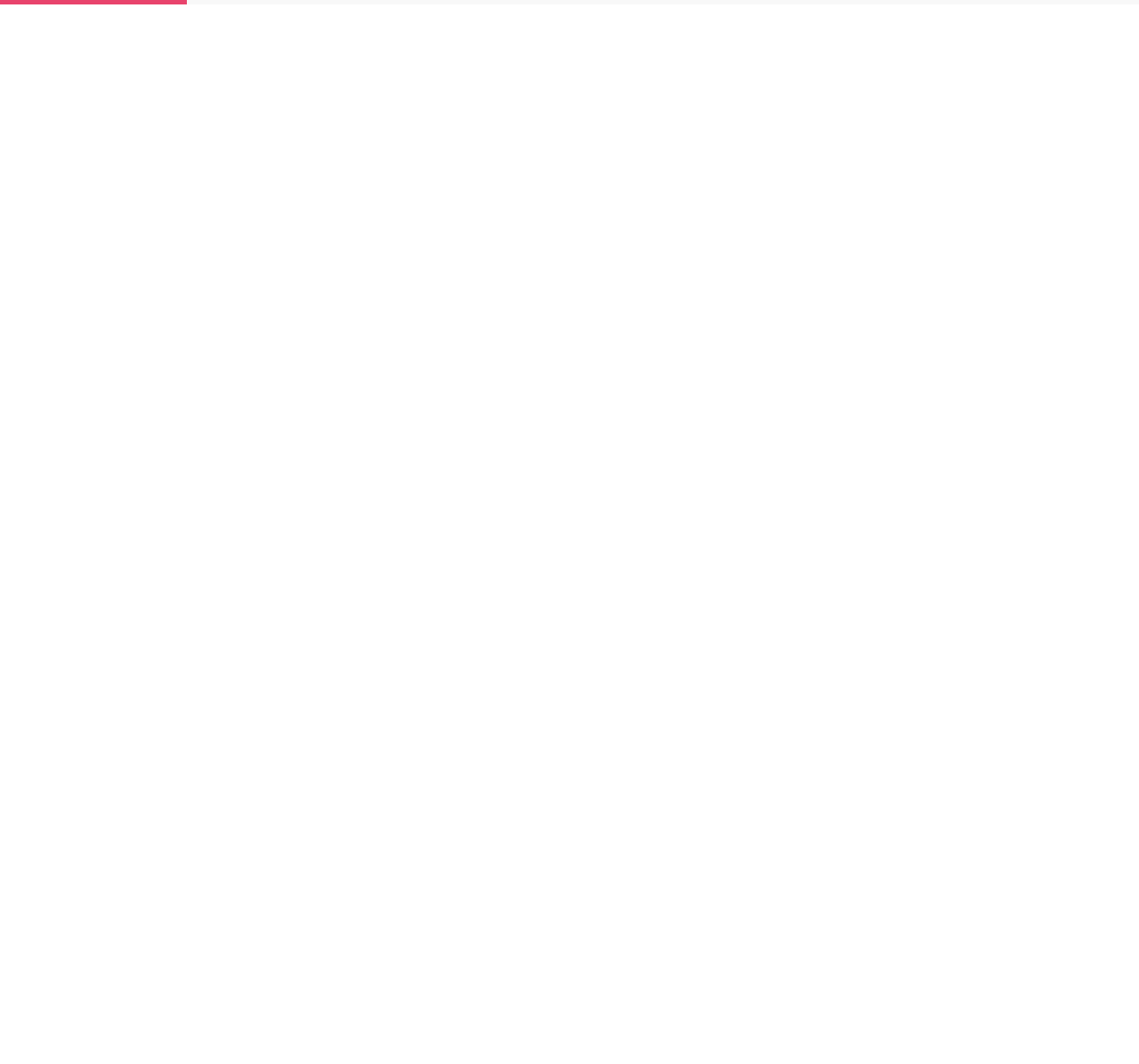Show the bounding box coordinates for the element that needs to be clicked to execute the following instruction: "Click on the Home link". Provide the coordinates in the form of four float numbers between 0 and 1, i.e., [left, top, right, bottom].

[0.438, 0.0, 0.494, 0.057]